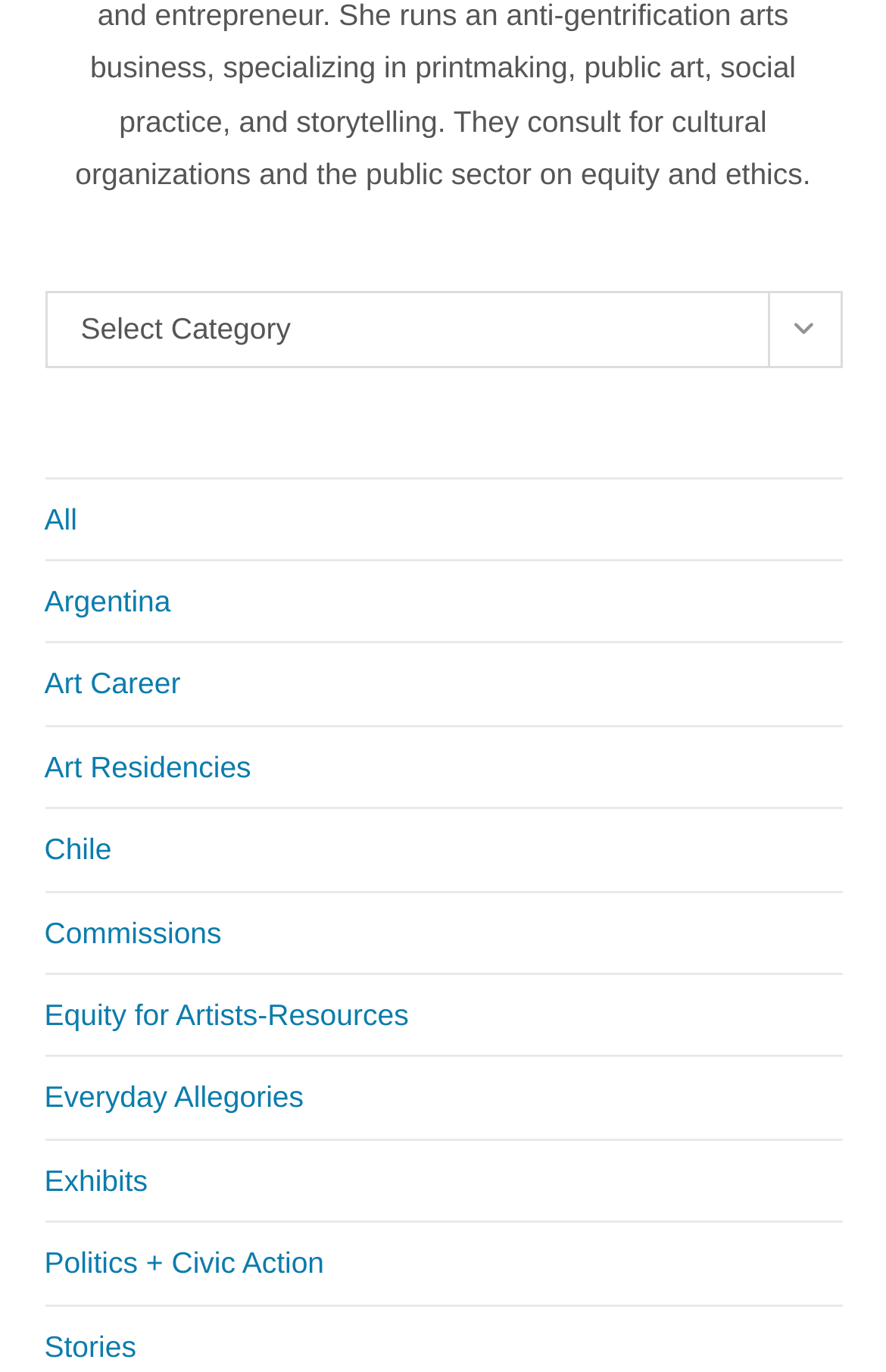Utilize the details in the image to give a detailed response to the question: What is the last category link?

The last category link is 'Stories', which is located at the bottom of the list of links, as indicated by its y1 coordinate being larger than the others.